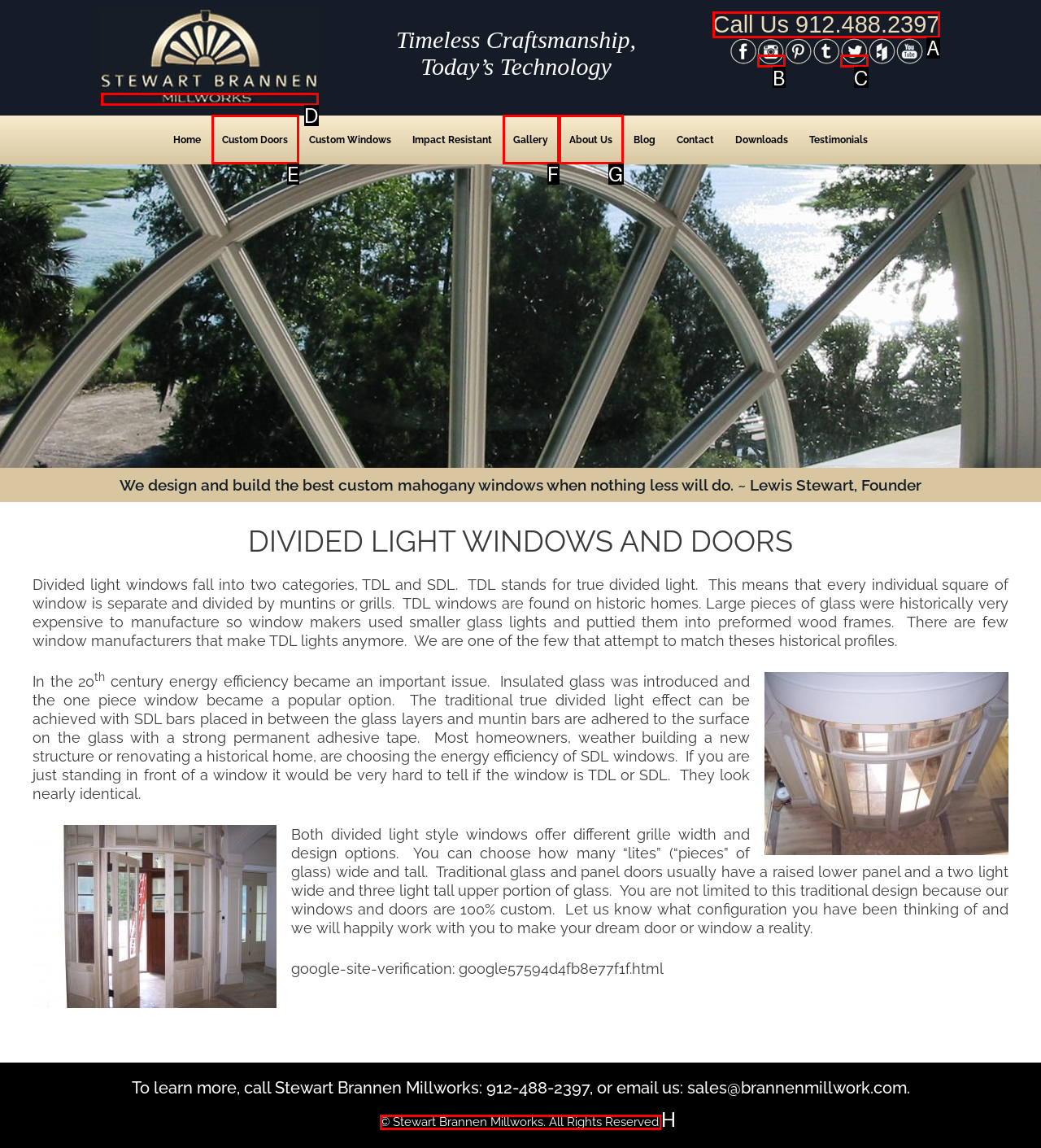Which HTML element matches the description: Hotels the best? Answer directly with the letter of the chosen option.

None